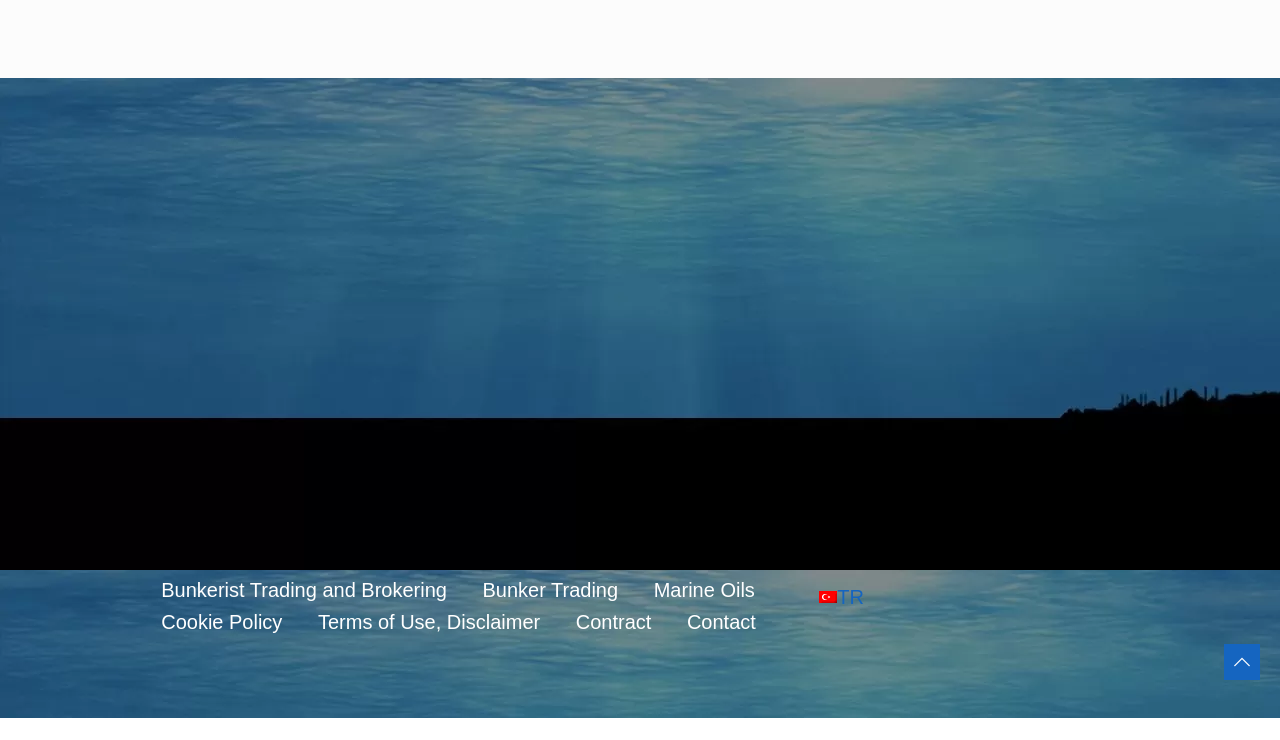Provide the bounding box coordinates of the UI element this sentence describes: "Contact".

[0.537, 0.85, 0.591, 0.891]